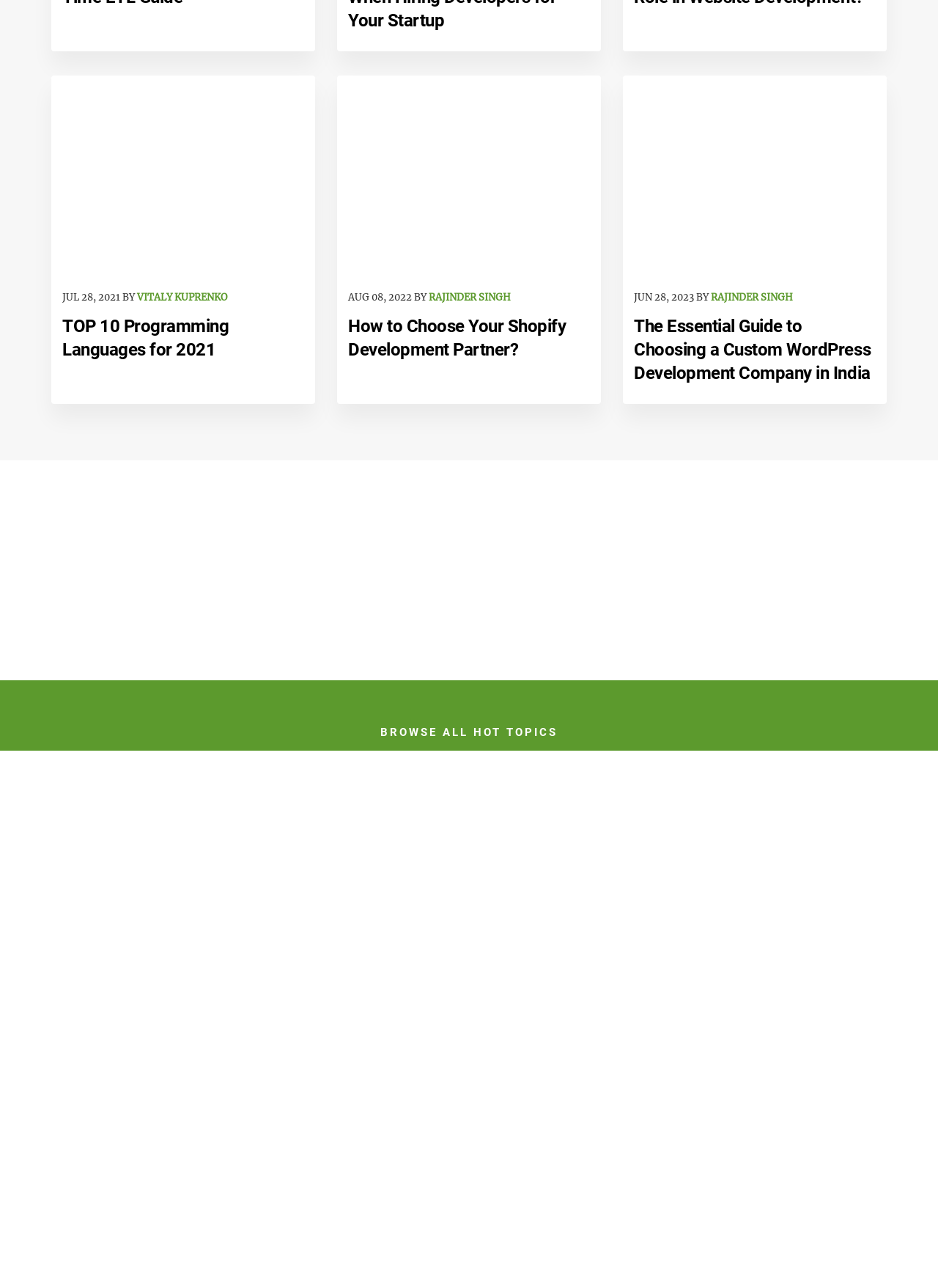Locate the UI element described as follows: "Add-Ons". Return the bounding box coordinates as four float numbers between 0 and 1 in the order [left, top, right, bottom].

[0.08, 0.595, 0.162, 0.614]